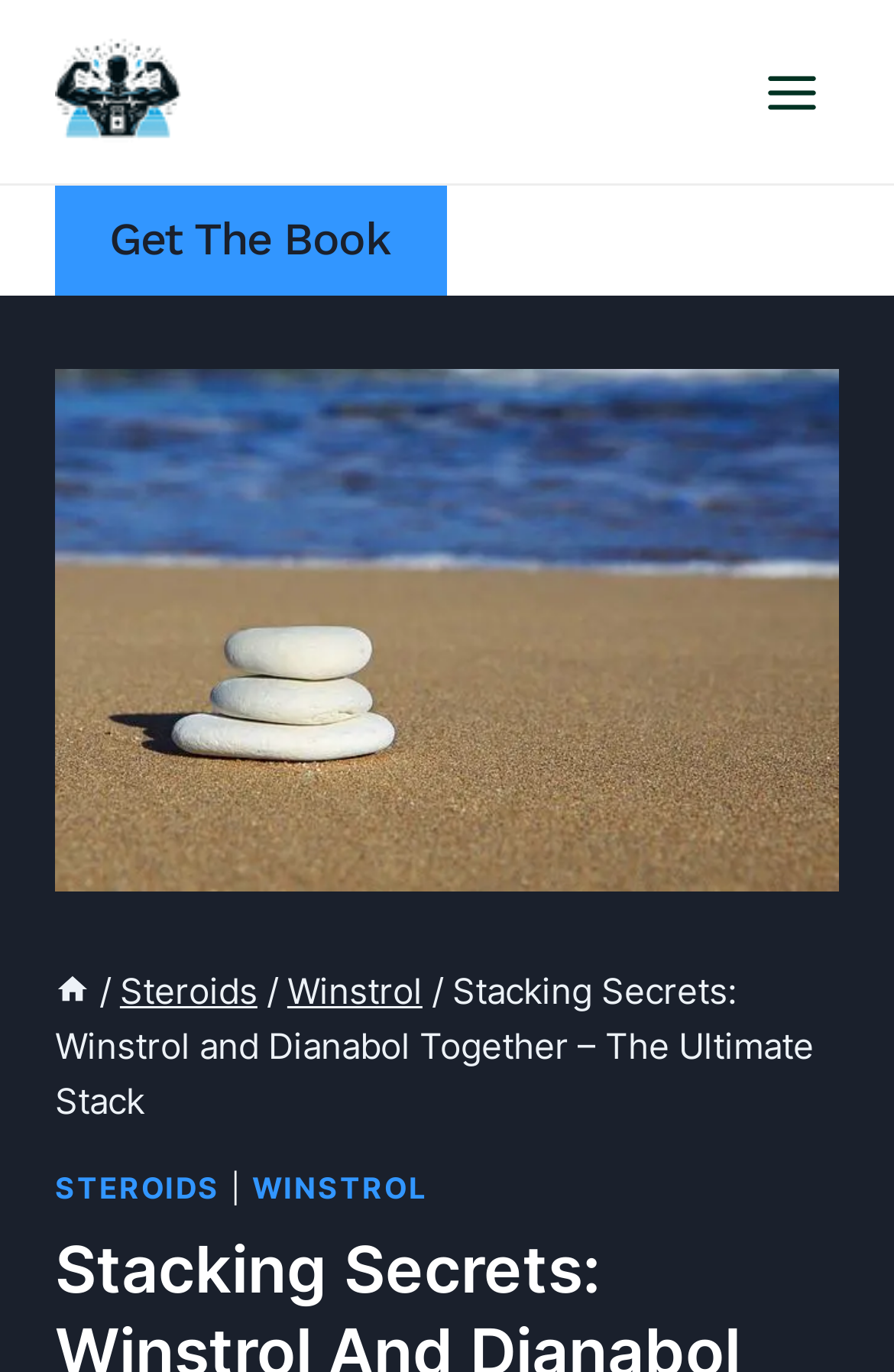What is the image at the top of the webpage? Refer to the image and provide a one-word or short phrase answer.

Winstrol Results